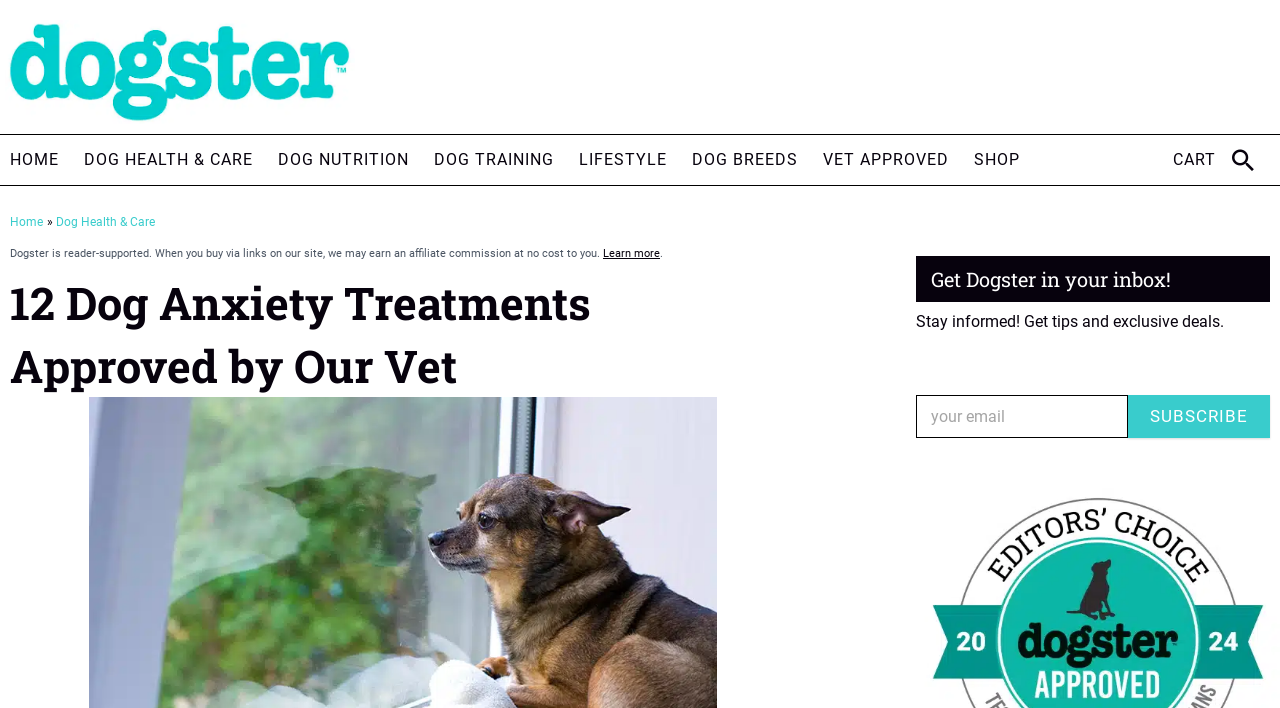Predict the bounding box coordinates of the UI element that matches this description: "Home". The coordinates should be in the format [left, top, right, bottom] with each value between 0 and 1.

[0.008, 0.191, 0.046, 0.261]